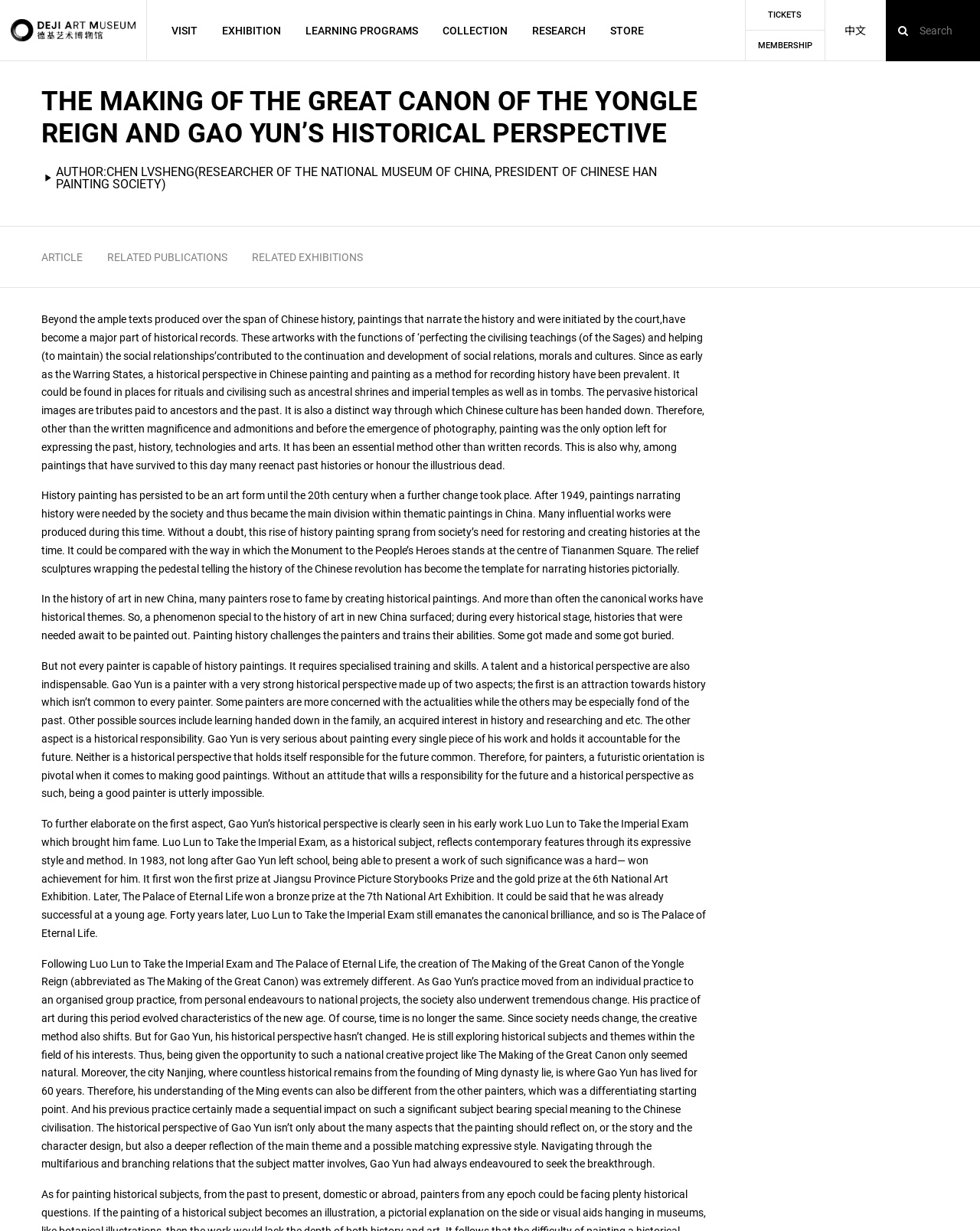Locate the bounding box coordinates of the element that needs to be clicked to carry out the instruction: "Click the VISIT link". The coordinates should be given as four float numbers ranging from 0 to 1, i.e., [left, top, right, bottom].

[0.175, 0.0, 0.202, 0.049]